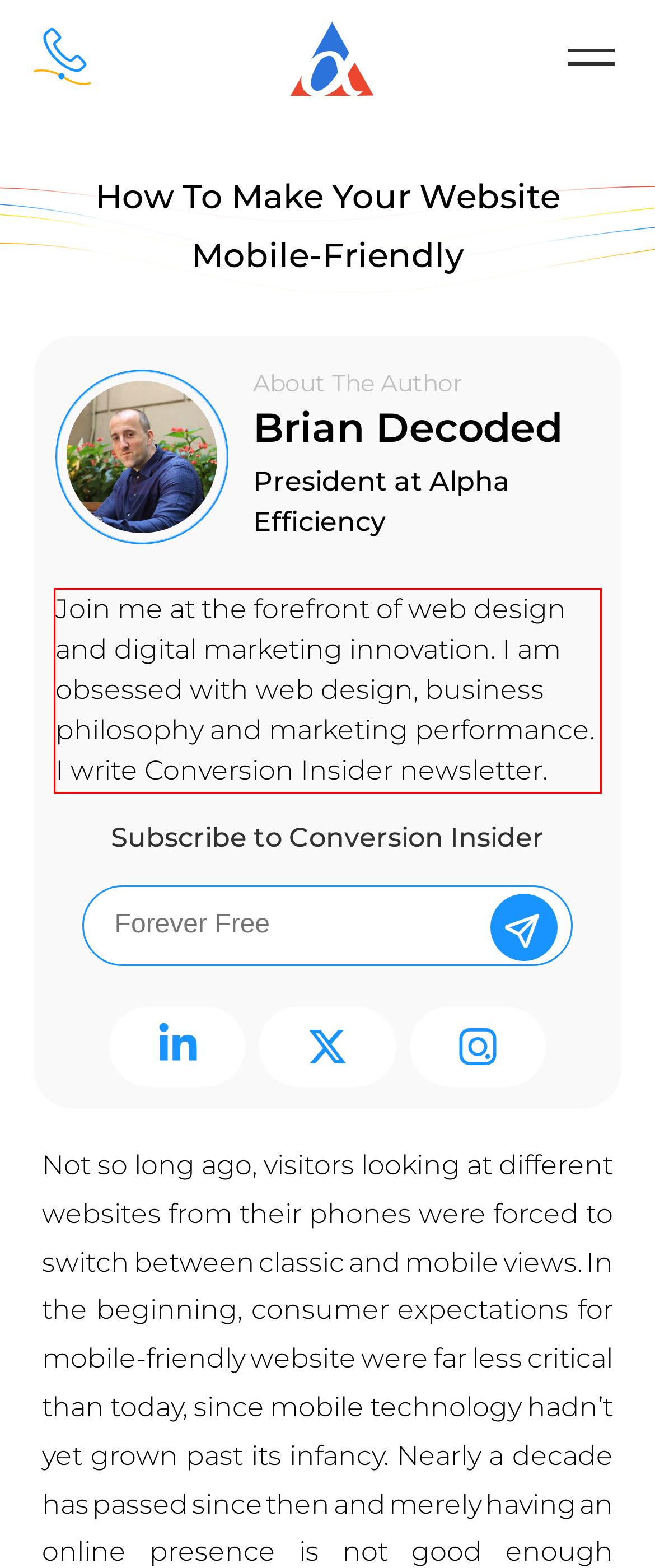Using the provided webpage screenshot, identify and read the text within the red rectangle bounding box.

Join me at the forefront of web design and digital marketing innovation. I am obsessed with web design, business philosophy and marketing performance. I write Conversion Insider newsletter.